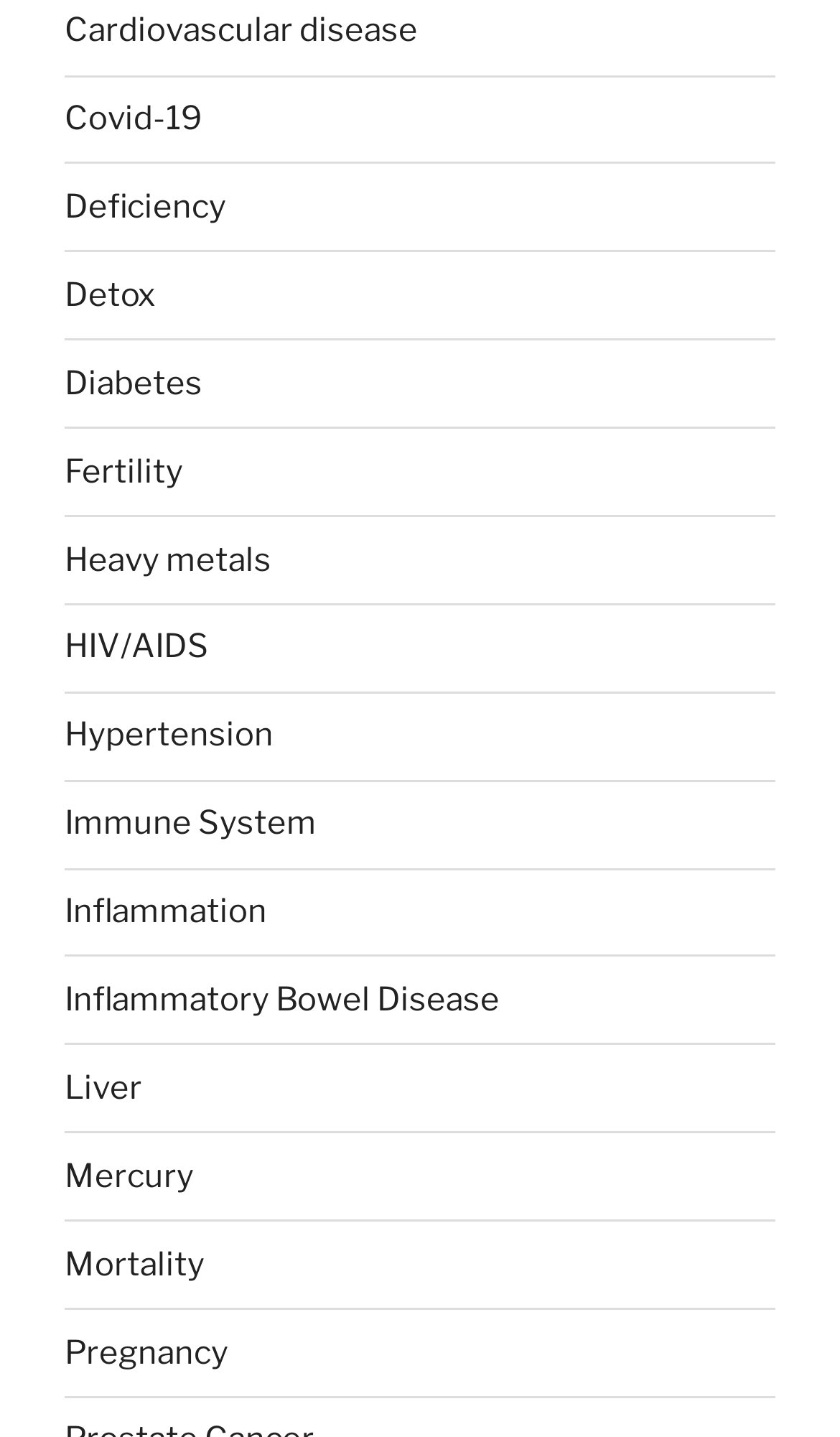Is there a health topic related to pregnancy?
Provide a detailed answer to the question using information from the image.

I found a link on the webpage with the text 'Pregnancy', indicating that it is one of the listed health topics.